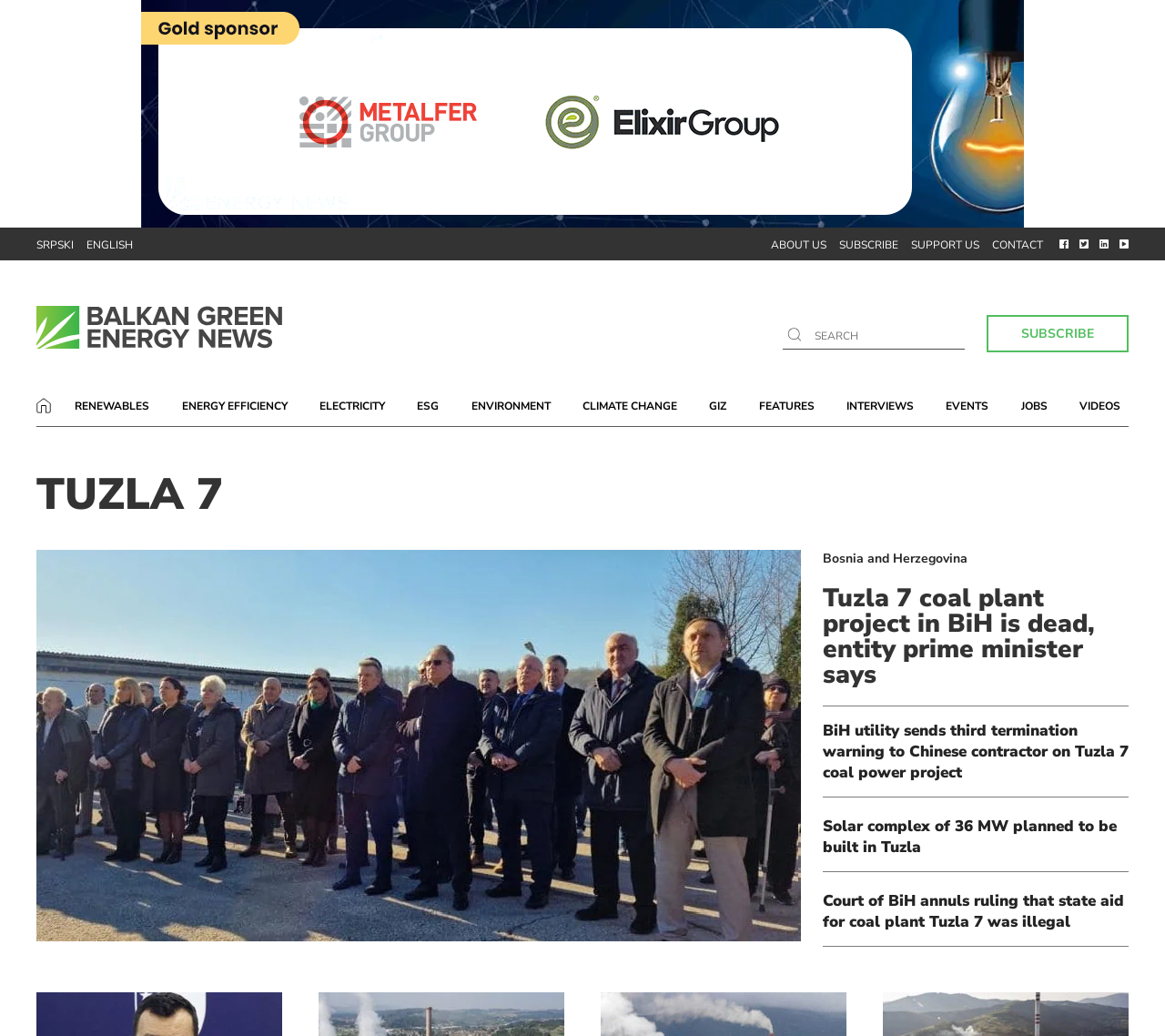Answer the following in one word or a short phrase: 
How many categories are listed in the menu?

11